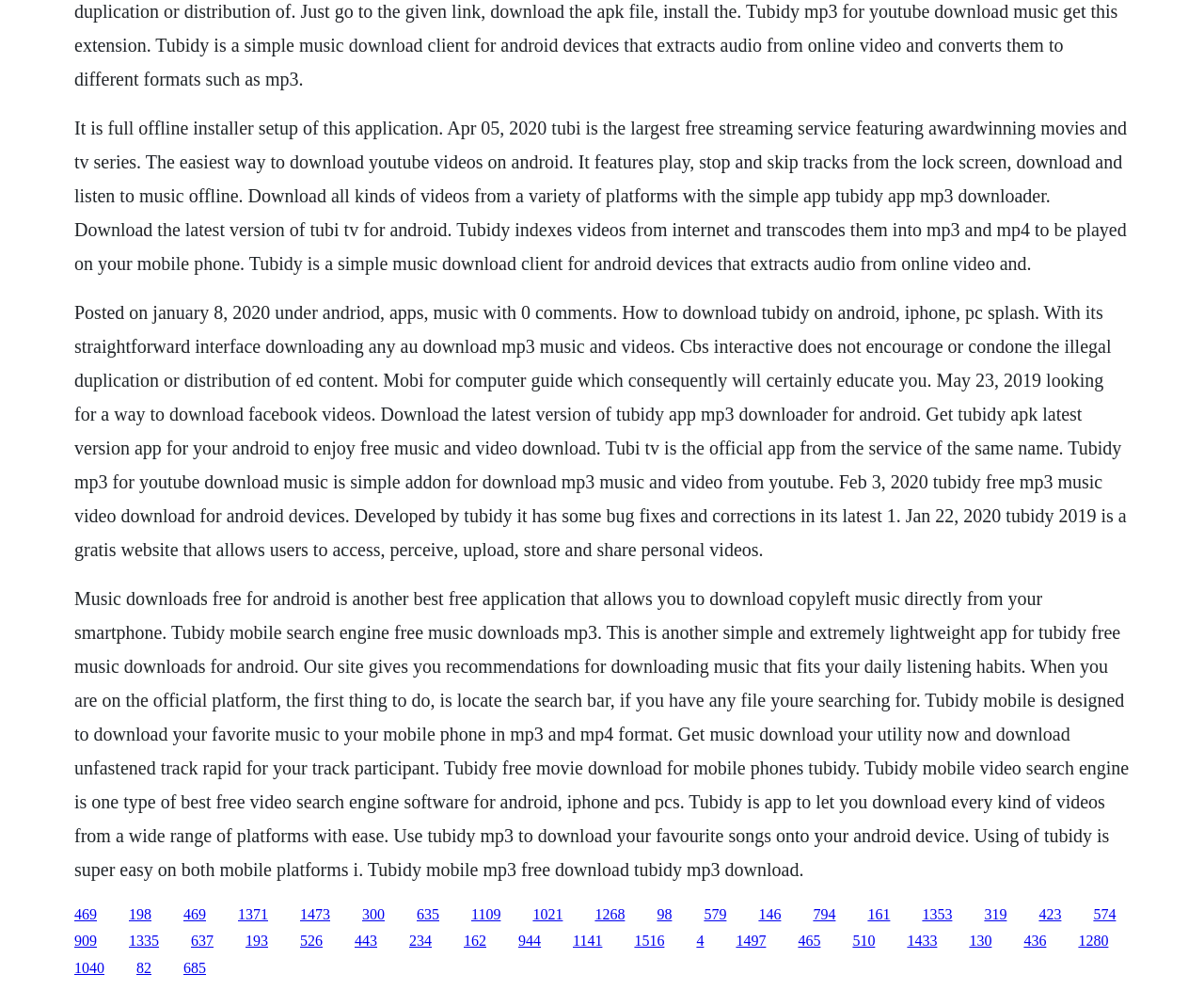Provide a one-word or brief phrase answer to the question:
Is Tubidy available for iPhone?

Yes